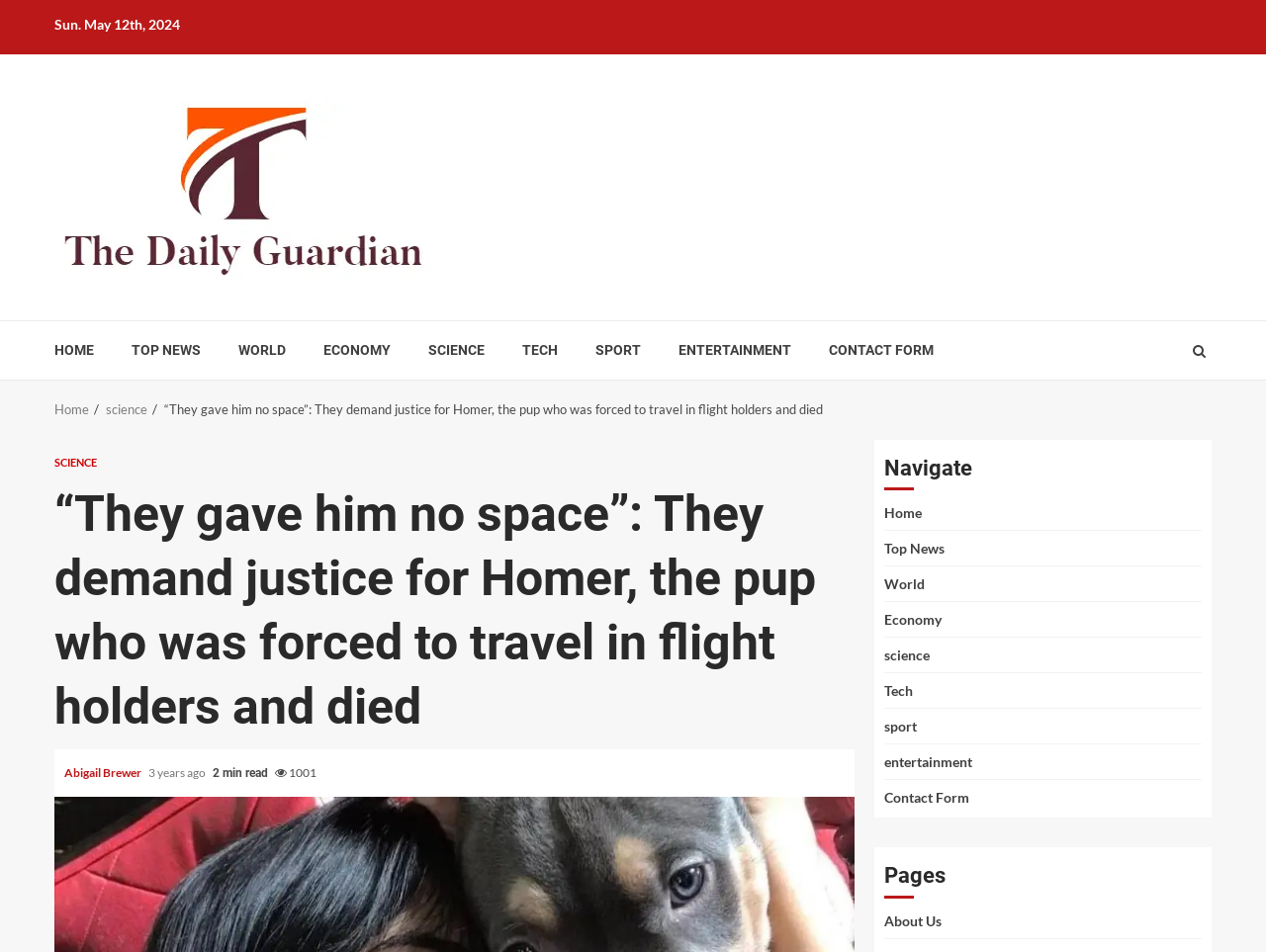Explain in detail what is displayed on the webpage.

The webpage appears to be a news article page from "The Daily Guardian" website. At the top left, there is a date "Sun. May 12th, 2024" and a link to "The Daily Guardian" with an accompanying image. Below this, there is a navigation menu with links to various sections of the website, including "HOME", "TOP NEWS", "WORLD", "ECONOMY", "SCIENCE", "TECH", "SPORT", "ENTERTAINMENT", and "CONTACT FORM".

The main content of the page is an article titled "“They gave him no space”: They demand justice for Homer, the pup who was forced to travel in flight holders and died". The article has a heading, a link to the "SCIENCE" section, and a subheading with the author's name "Abigail Brewer" and the time "3 years ago" and "2 min read". There are also links to share the article, with a number "1001" indicating the number of shares.

On the right side of the page, there is a navigation menu with links to various sections of the website, including "Home", "Top News", "World", "Economy", "Science", "Tech", "Sport", "Entertainment", and "Contact Form". Below this, there is a section titled "Pages" with a link to "About Us".

There are no images within the article content, but there is an image associated with the "The Daily Guardian" link at the top of the page.